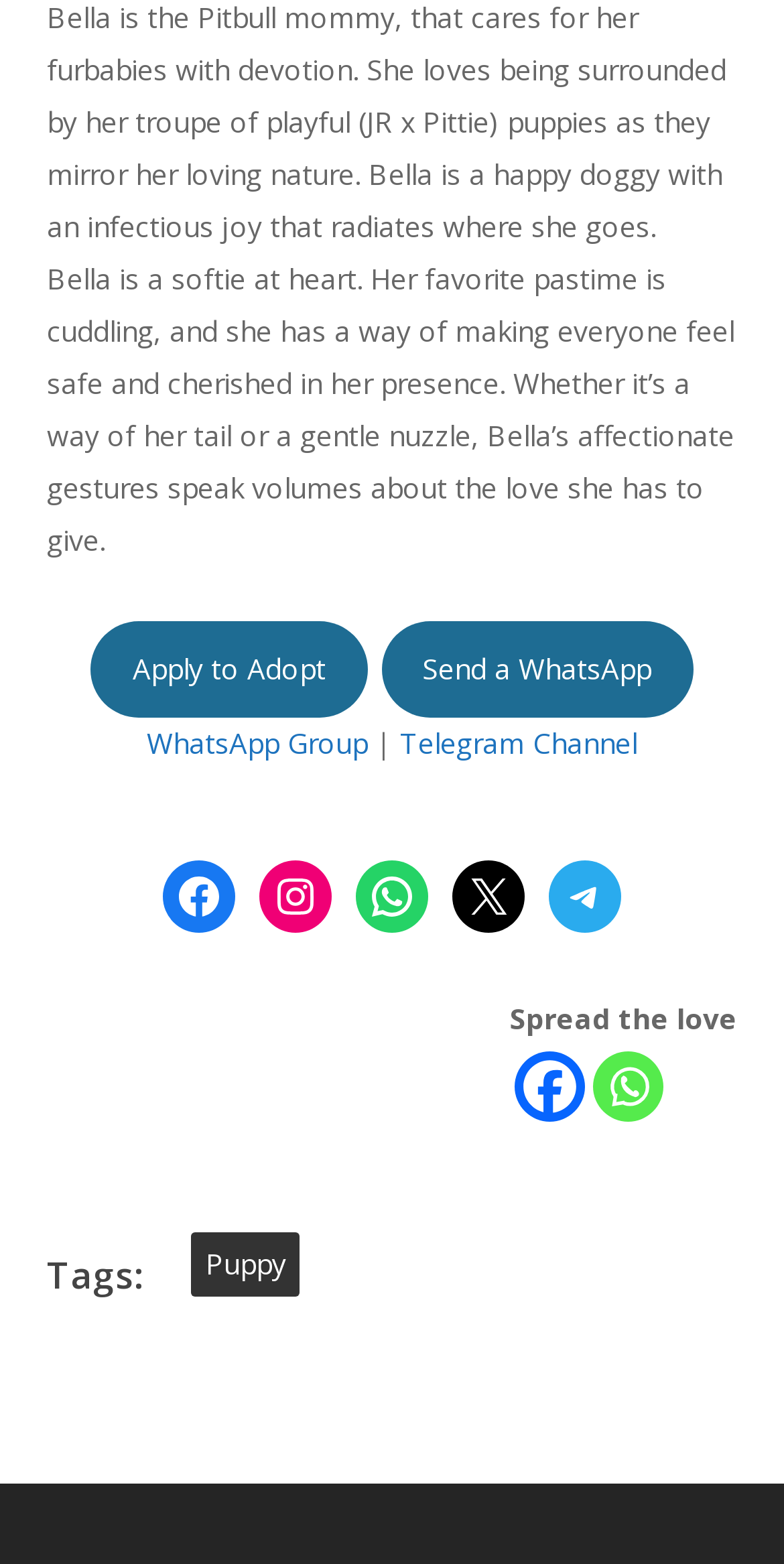Please find the bounding box for the UI element described by: "Puppy".

[0.245, 0.788, 0.383, 0.829]